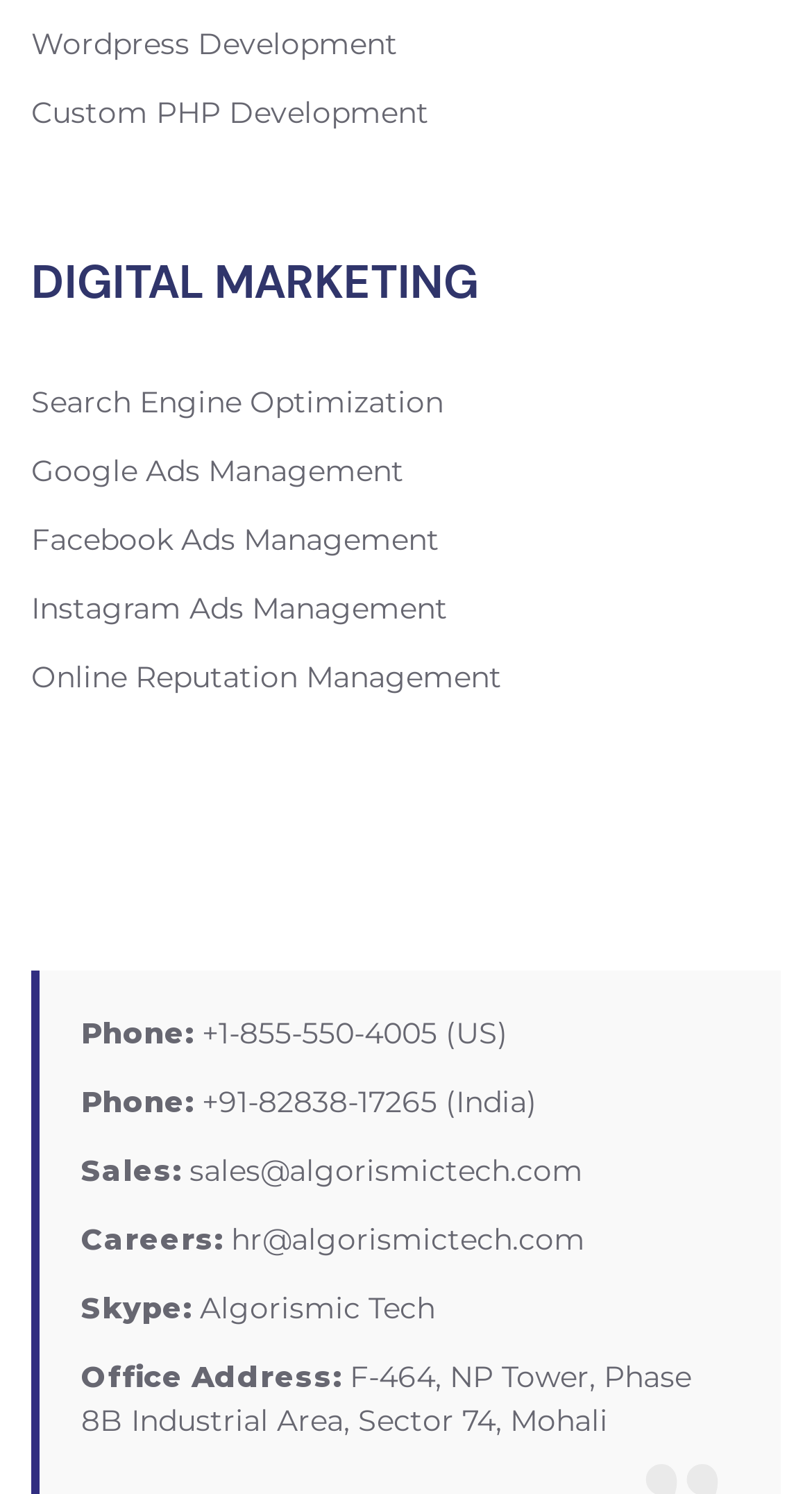What is the company's service related to online advertising?
Please elaborate on the answer to the question with detailed information.

I found the service related to online advertising in the list of services, where it is listed as 'Google Ads Management', which suggests that the company provides services related to online advertising.